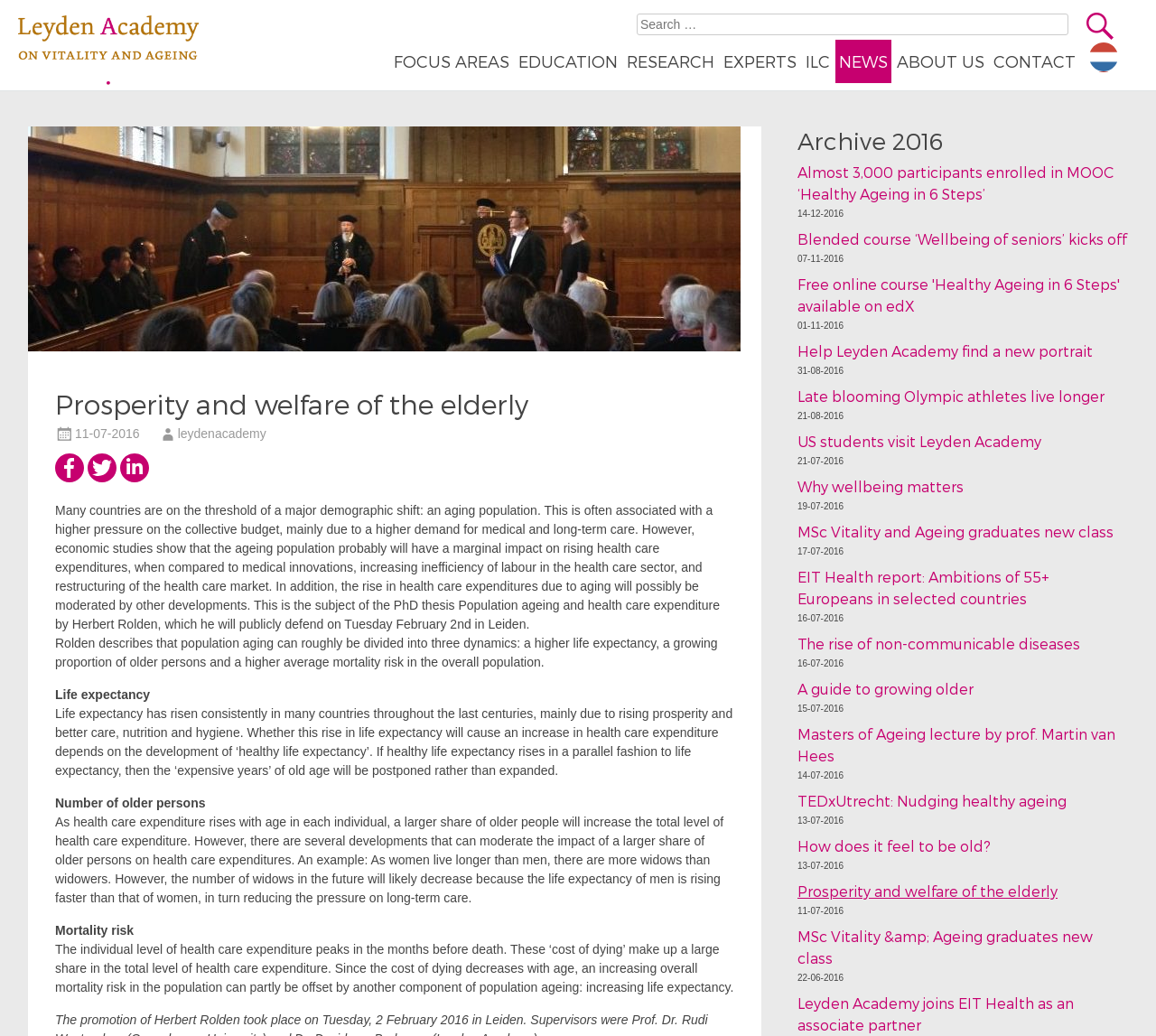Provide a single word or phrase to answer the given question: 
How many links are there in the 'FOCUS AREAS' section?

6